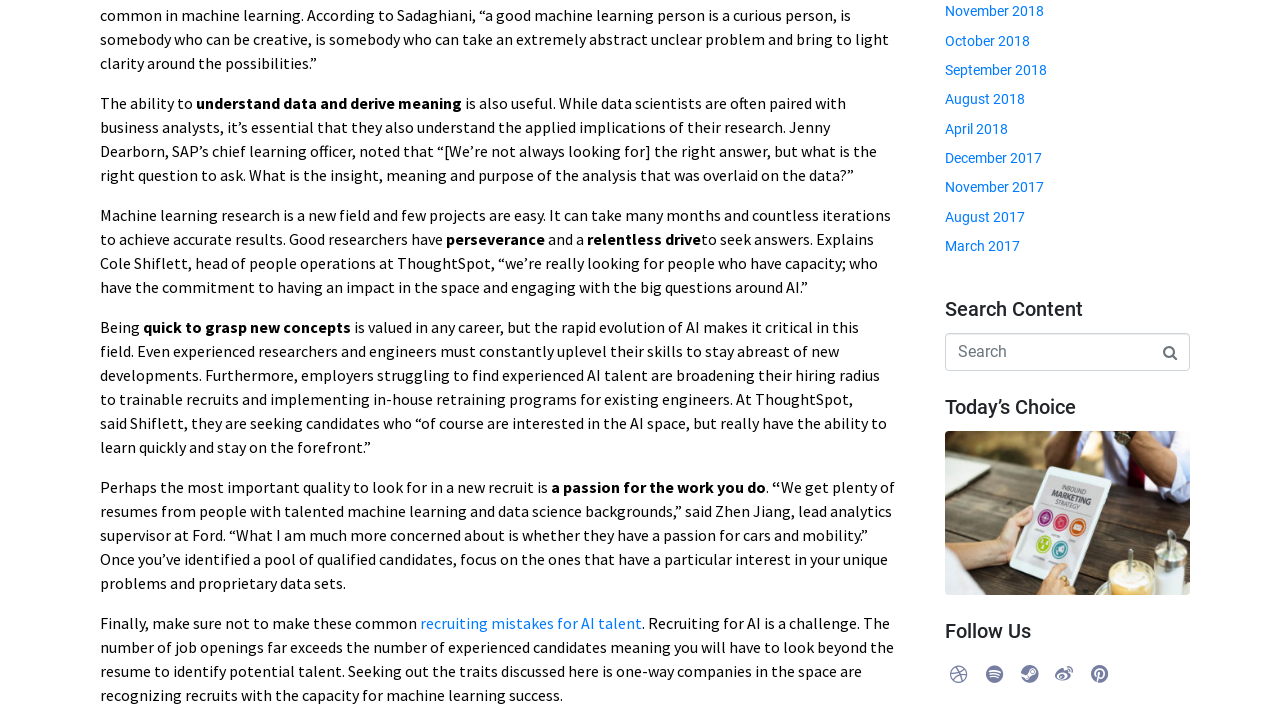For the element described, predict the bounding box coordinates as (top-left x, top-left y, bottom-right x, bottom-right y). All values should be between 0 and 1. Element description: 0 Comments

None